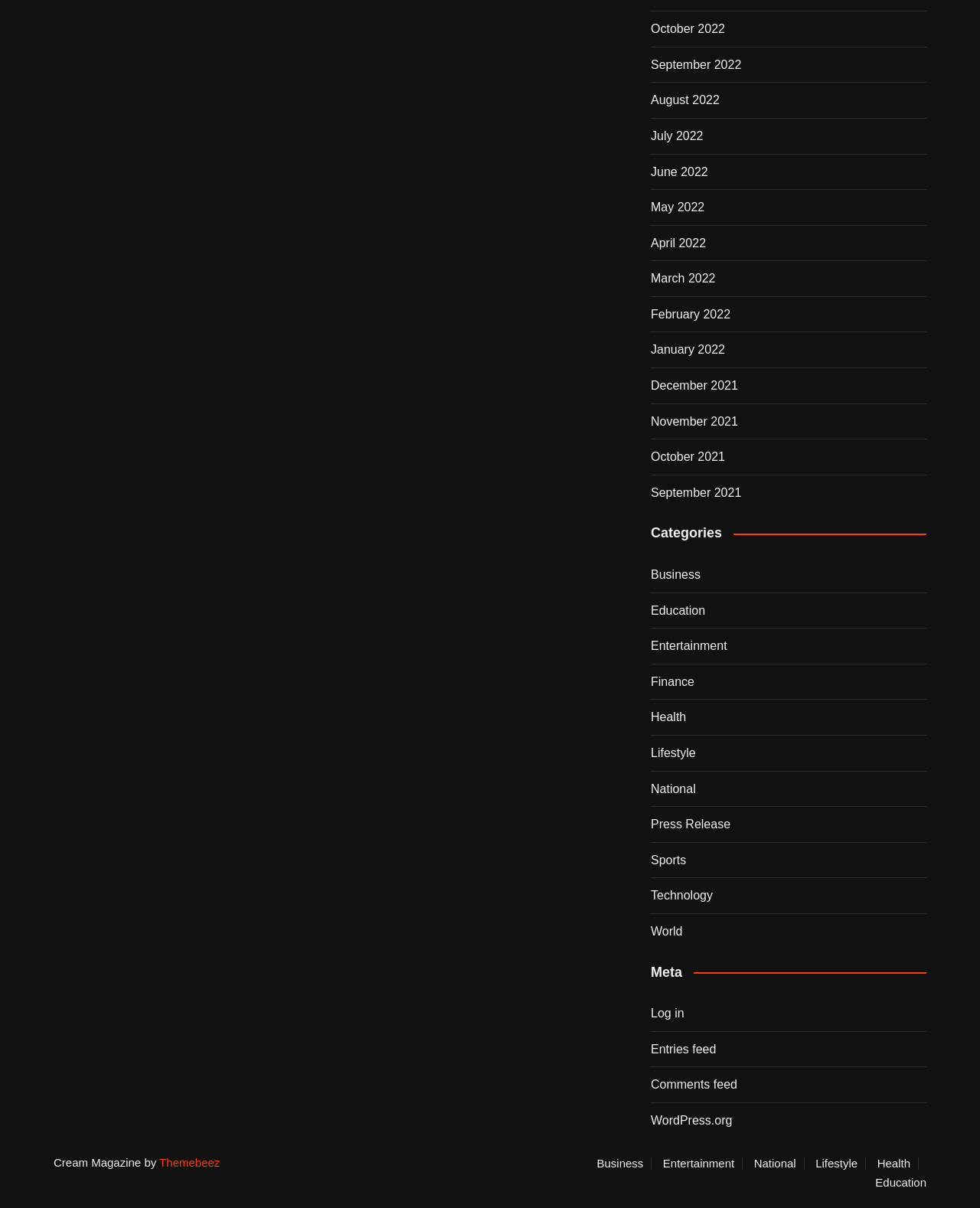Extract the bounding box of the UI element described as: "Twitter".

None